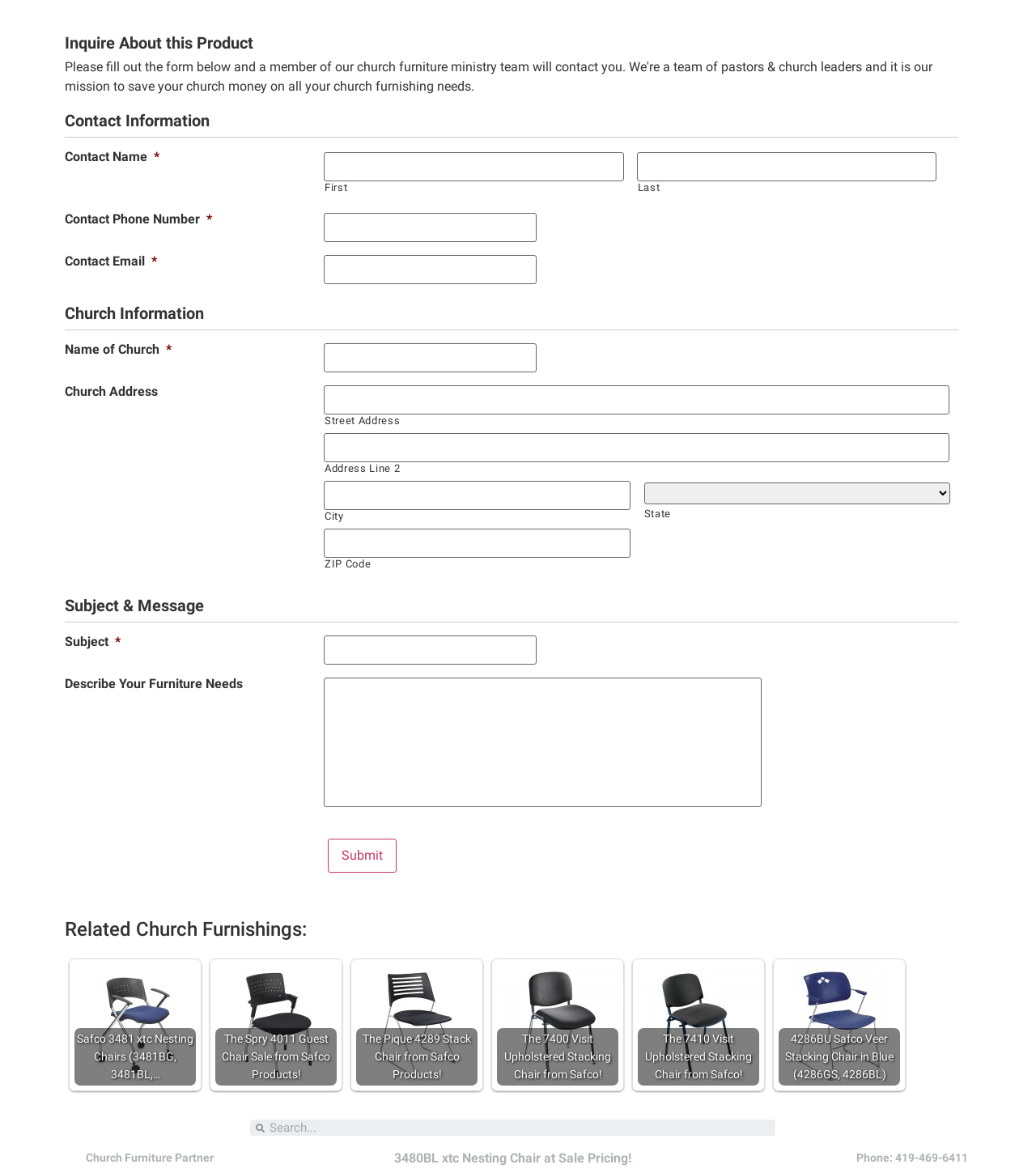Locate the UI element that matches the description Church Furniture Partner in the webpage screenshot. Return the bounding box coordinates in the format (top-left x, top-left y, bottom-right x, bottom-right y), with values ranging from 0 to 1.

[0.082, 0.981, 0.206, 0.993]